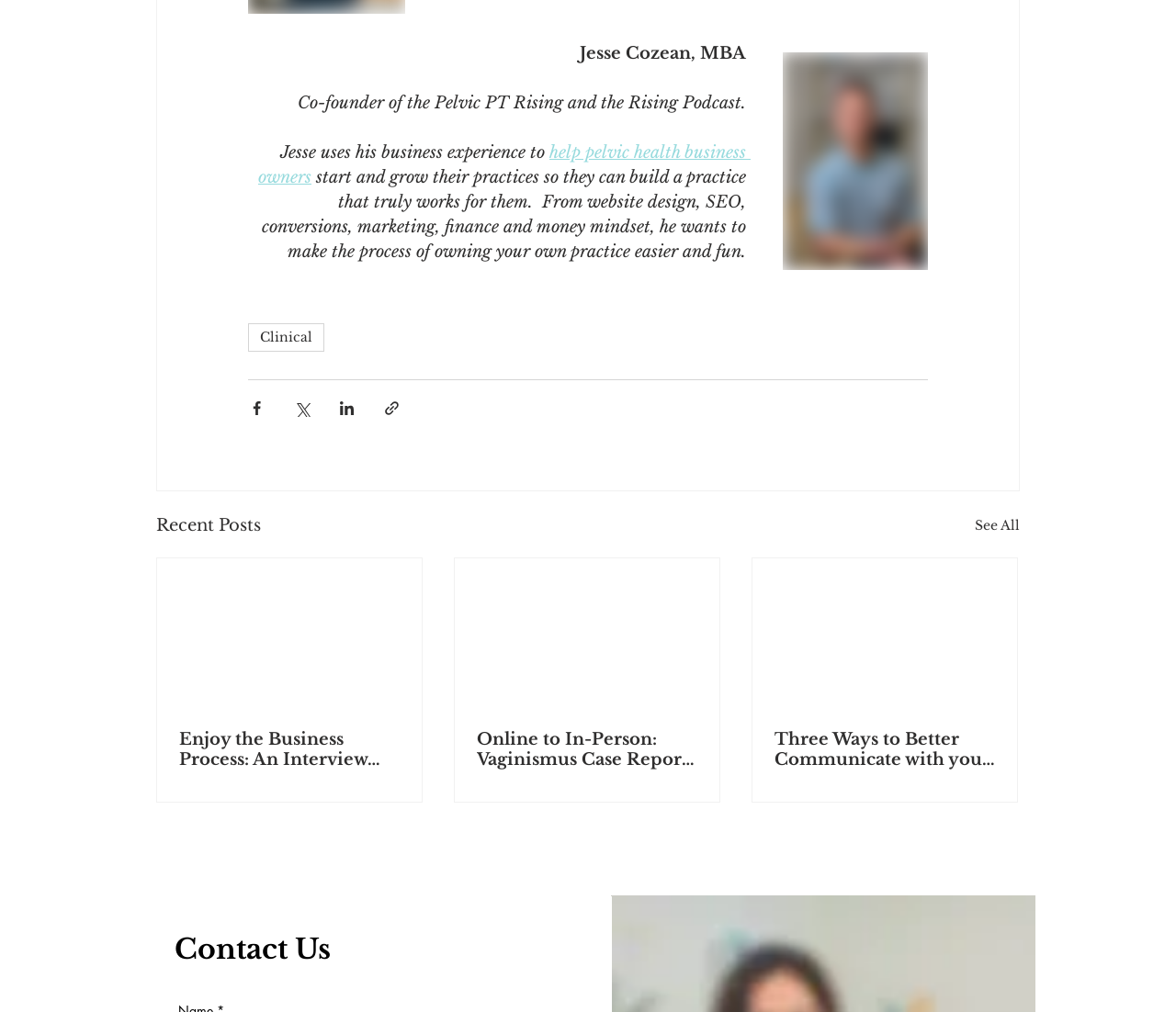Please answer the following question using a single word or phrase: 
What is Jesse Cozean's profession?

MBA